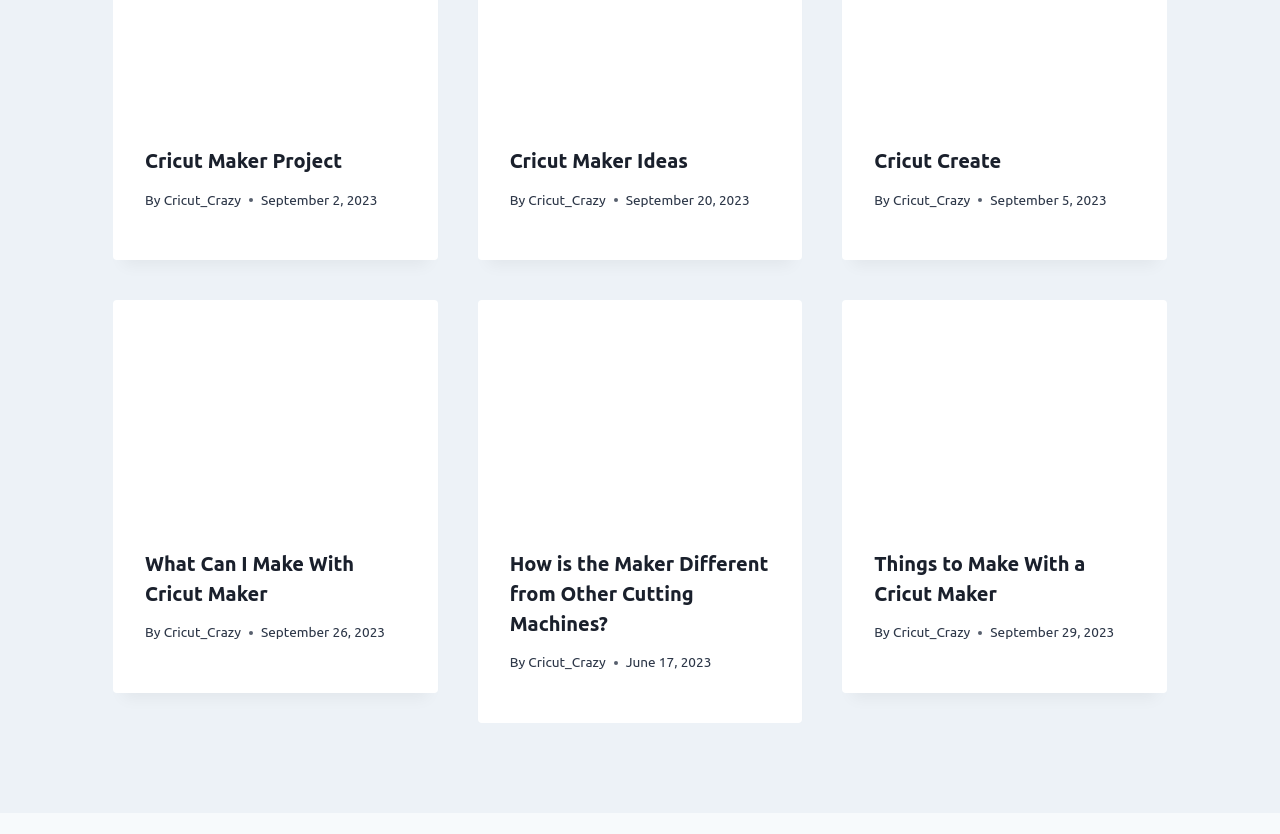What is the author of the article 'Cricut Maker Project'?
Please utilize the information in the image to give a detailed response to the question.

The author of the article 'Cricut Maker Project' can be found by looking at the 'By' section below the heading, which indicates that the author is 'Cricut_Crazy'.